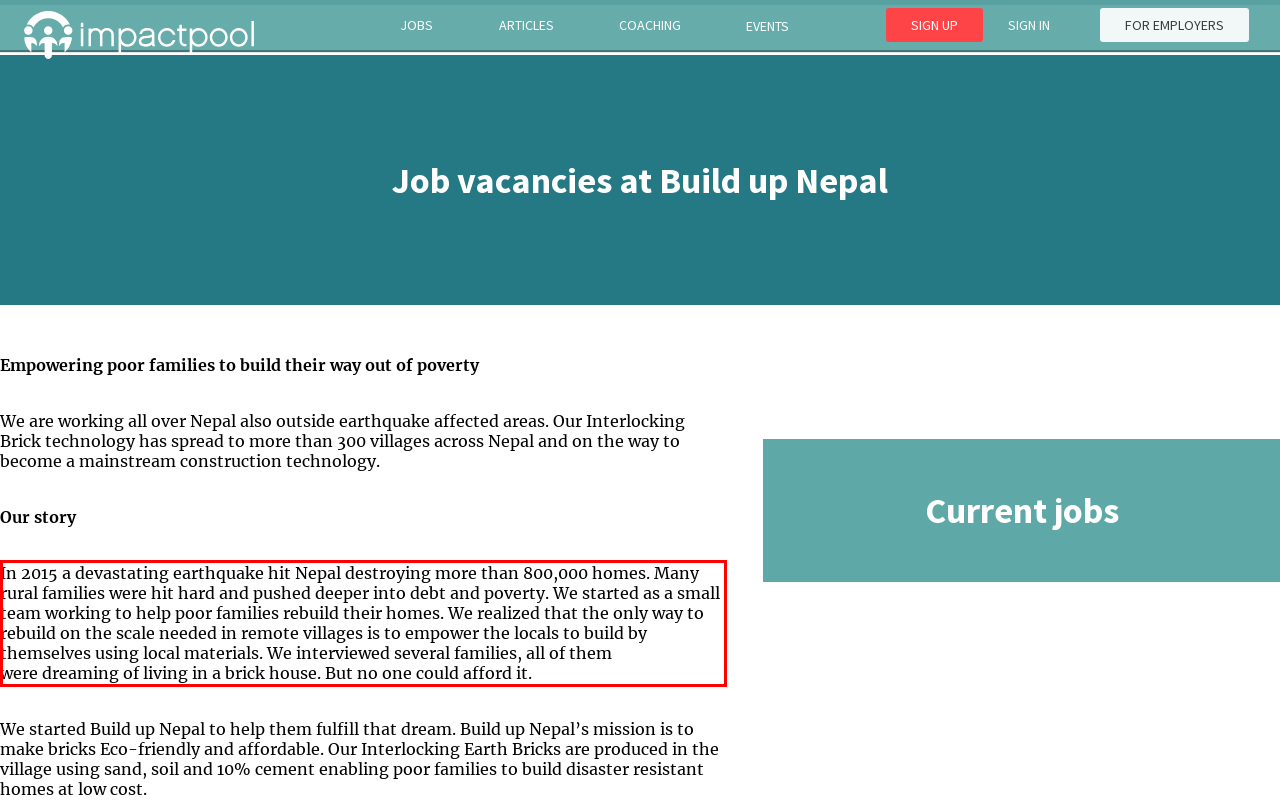Using the provided screenshot, read and generate the text content within the red-bordered area.

In 2015 a devastating earthquake hit Nepal destroying more than 800,000 homes. Many rural families were hit hard and pushed deeper into debt and poverty. We started as a small team working to help poor families rebuild their homes. We realized that the only way to rebuild on the scale needed in remote villages is to empower the locals to build by themselves using local materials. We interviewed several families, all of them were dreaming of living in a brick house. But no one could afford it.